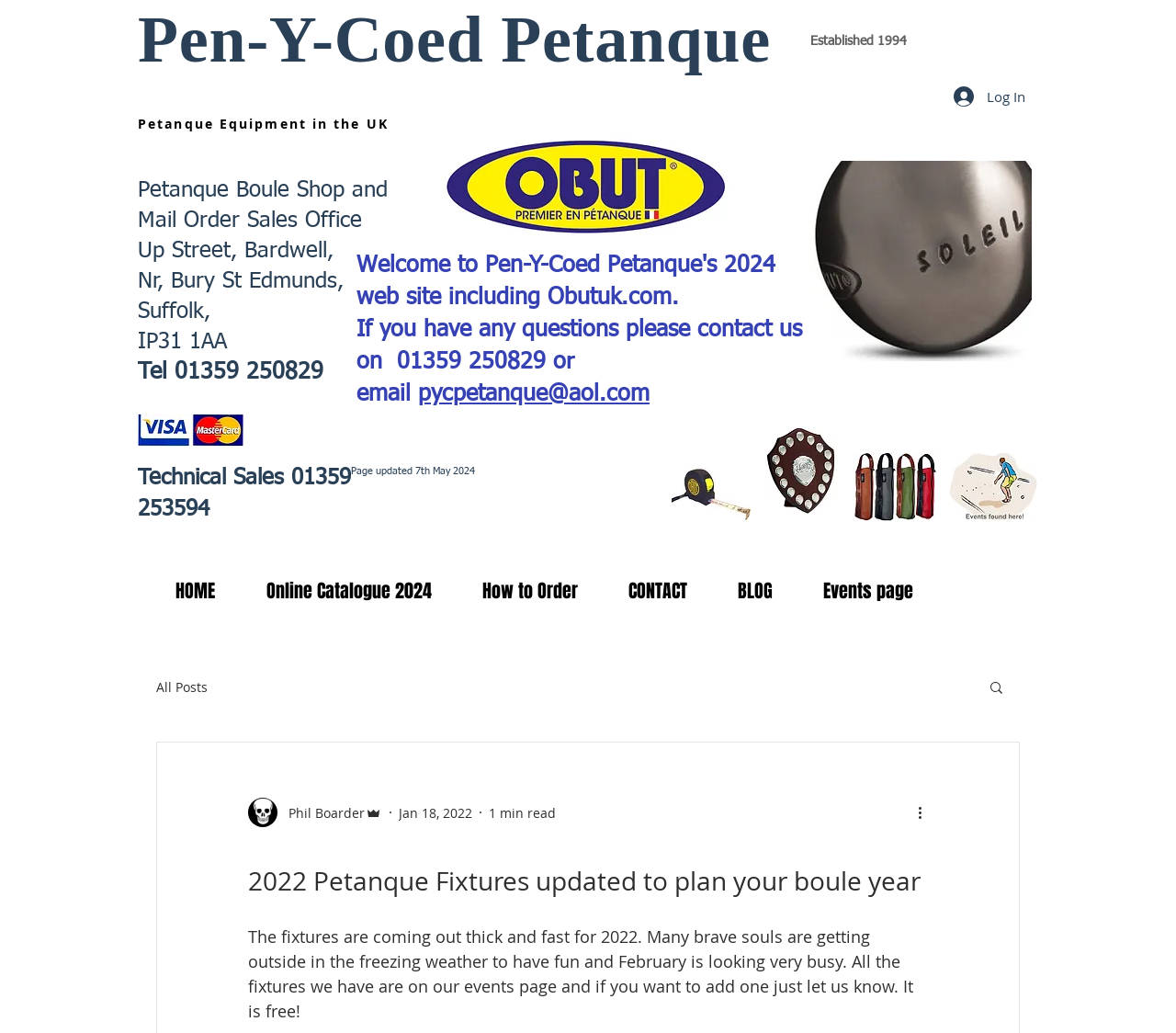Determine the bounding box coordinates of the clickable element necessary to fulfill the instruction: "Visit the 'Petanque Equipment in the UK' page". Provide the coordinates as four float numbers within the 0 to 1 range, i.e., [left, top, right, bottom].

[0.117, 0.111, 0.33, 0.128]